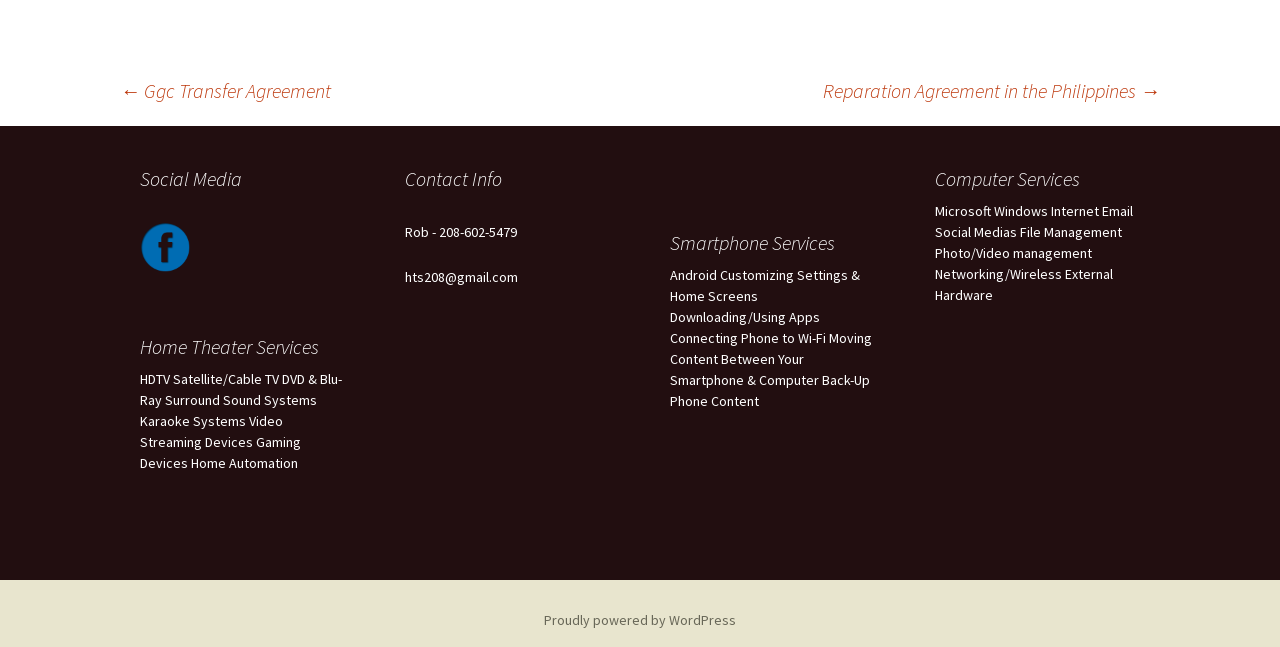Use a single word or phrase to answer the question:
What is the name of the social media platform with an icon?

facebook